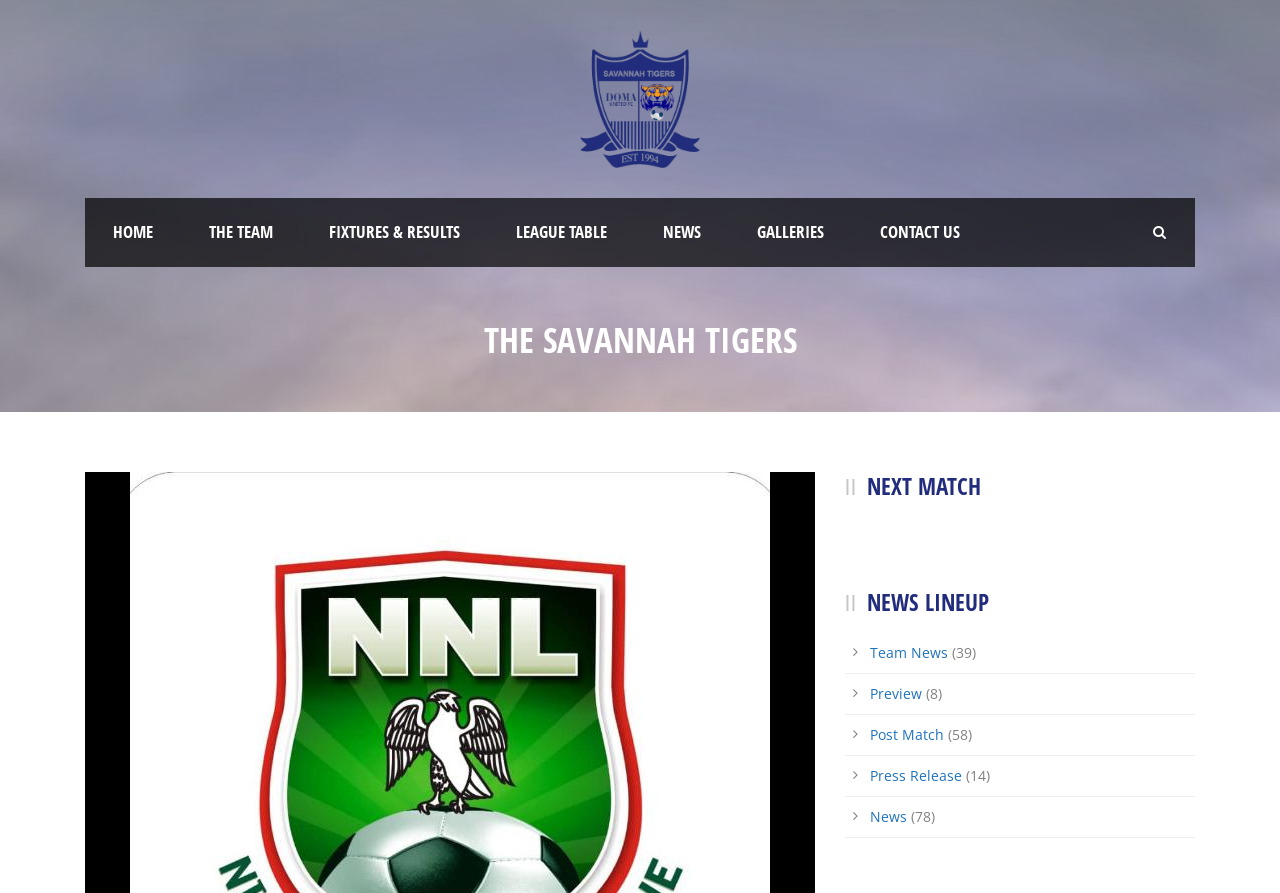Carefully examine the image and provide an in-depth answer to the question: What is the name of the team?

I found the answer by looking at the heading element with the text 'THE SAVANNAH TIGERS' which is located at [0.07, 0.355, 0.93, 0.405]. This heading is likely to be the name of the team.